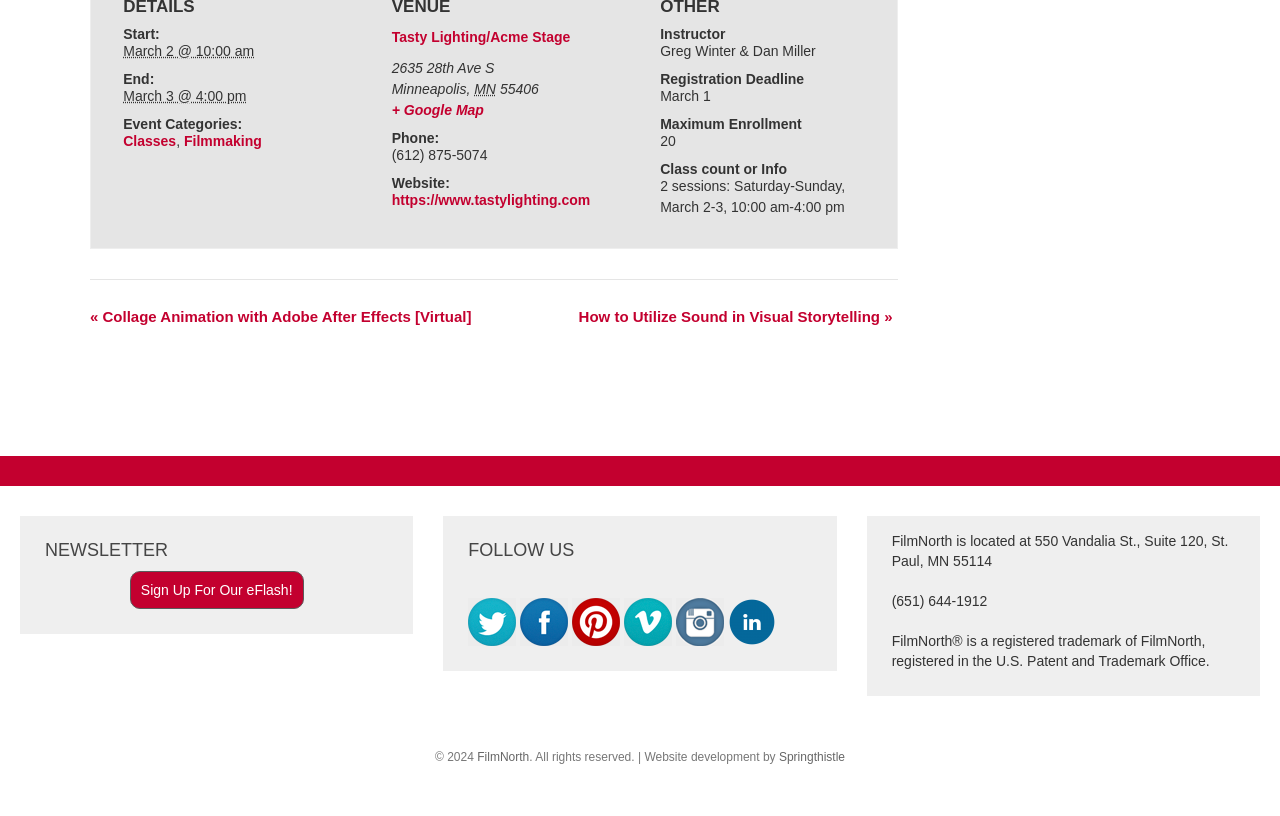Kindly provide the bounding box coordinates of the section you need to click on to fulfill the given instruction: "Click the 'How to Utilize Sound in Visual Storytelling »' link".

[0.452, 0.378, 0.697, 0.398]